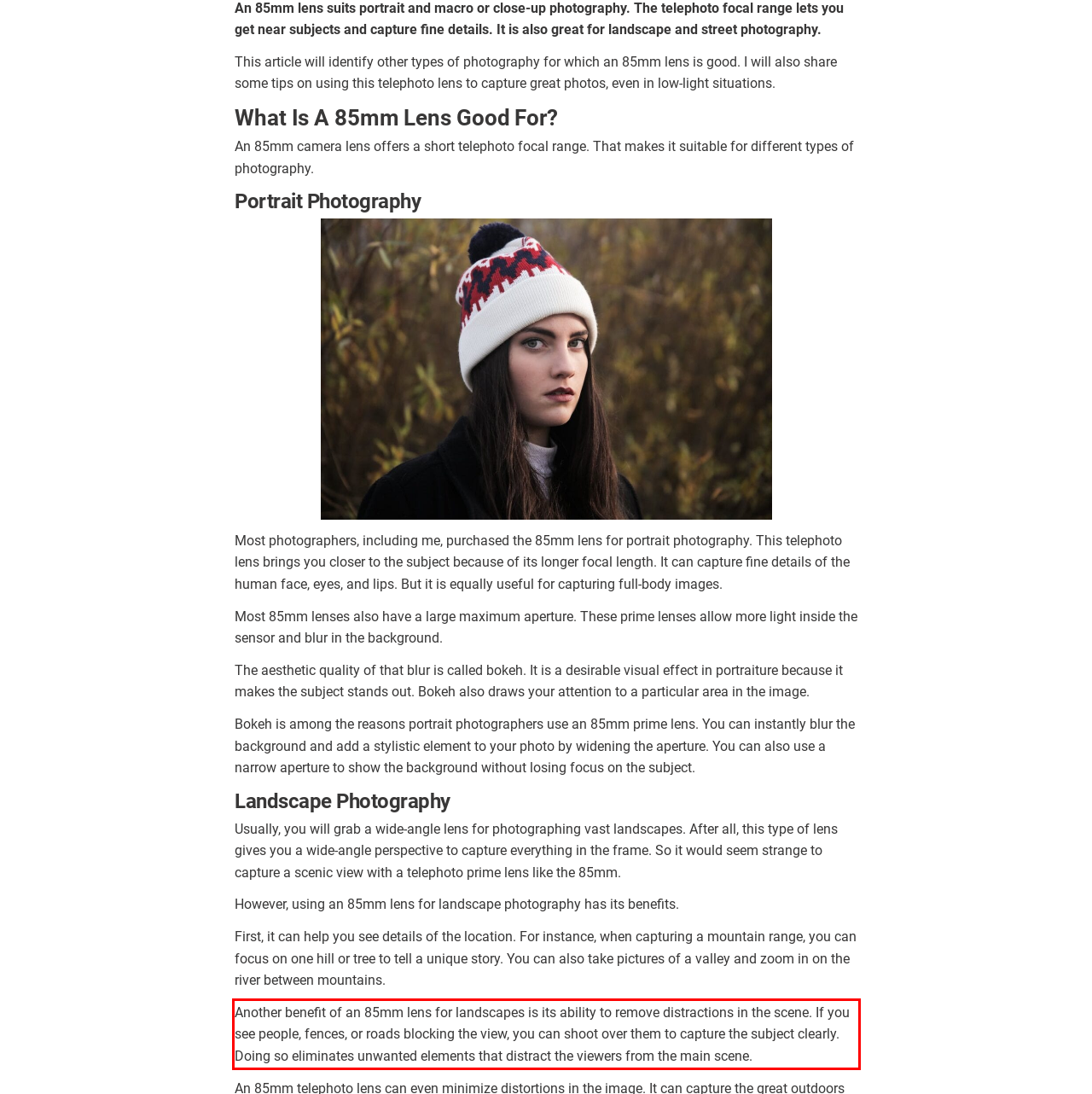You are given a webpage screenshot with a red bounding box around a UI element. Extract and generate the text inside this red bounding box.

Another benefit of an 85mm lens for landscapes is its ability to remove distractions in the scene. If you see people, fences, or roads blocking the view, you can shoot over them to capture the subject clearly. Doing so eliminates unwanted elements that distract the viewers from the main scene.